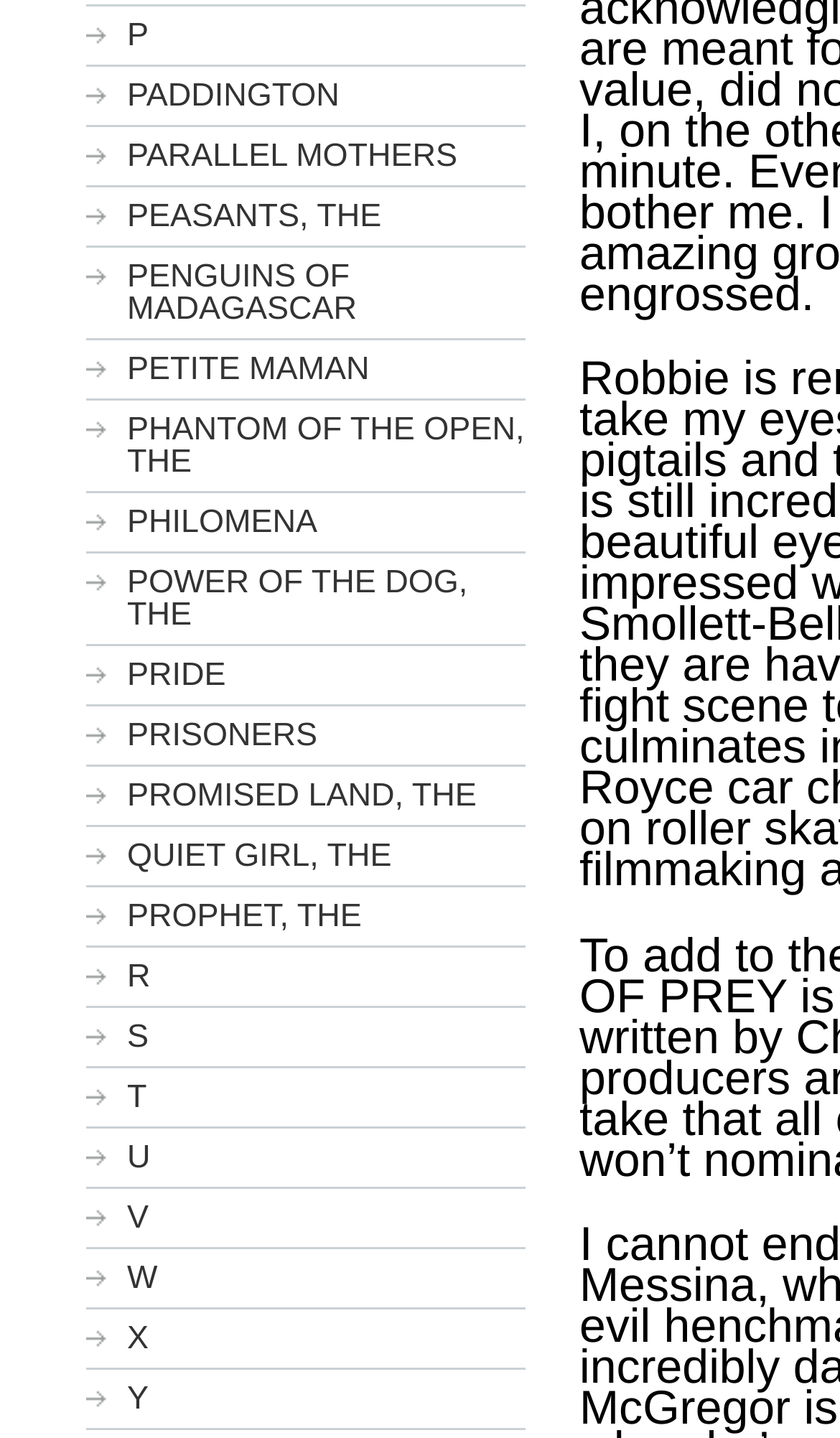Please specify the bounding box coordinates of the clickable region necessary for completing the following instruction: "click on PADDINGTON". The coordinates must consist of four float numbers between 0 and 1, i.e., [left, top, right, bottom].

[0.103, 0.045, 0.626, 0.088]